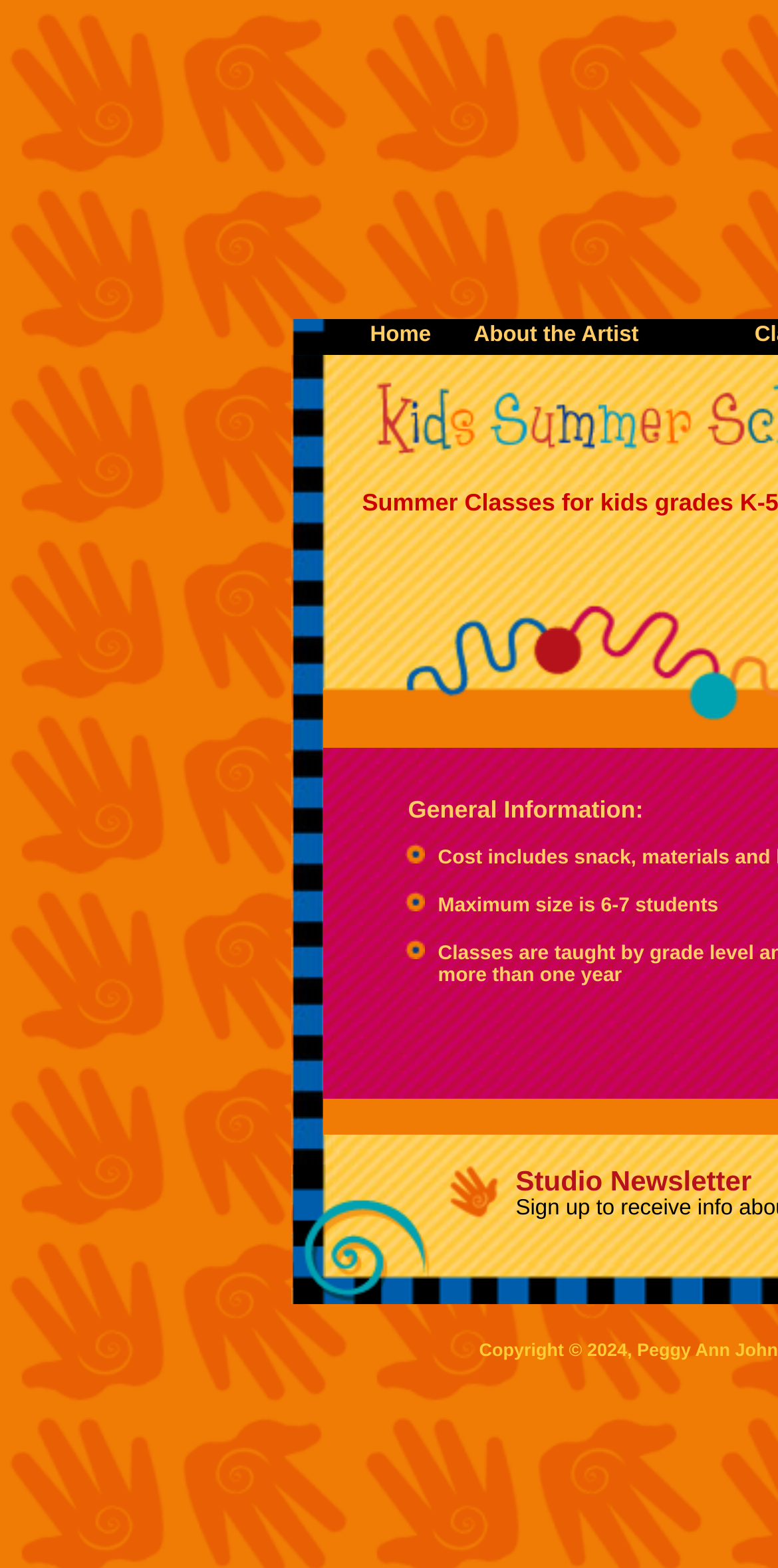Provide the bounding box coordinates for the specified HTML element described in this description: "Home". The coordinates should be four float numbers ranging from 0 to 1, in the format [left, top, right, bottom].

[0.476, 0.206, 0.609, 0.221]